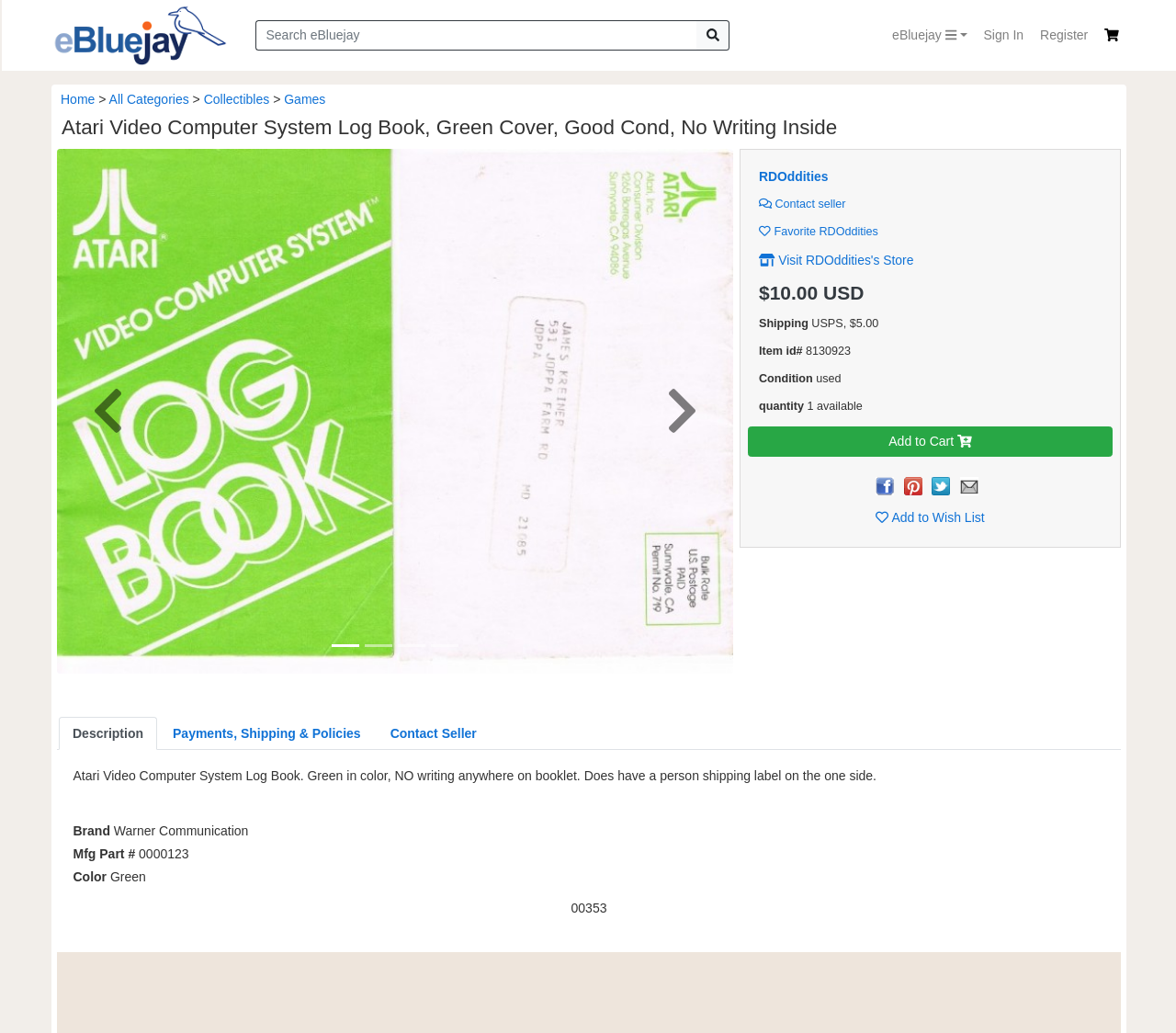Please examine the image and answer the question with a detailed explanation:
What is the shipping cost for the log book?

The shipping cost for the log book can be found in the section where the shipping information is displayed. It is listed as 'USPS, $5.00', indicating that the shipping cost is $5.00 via USPS.